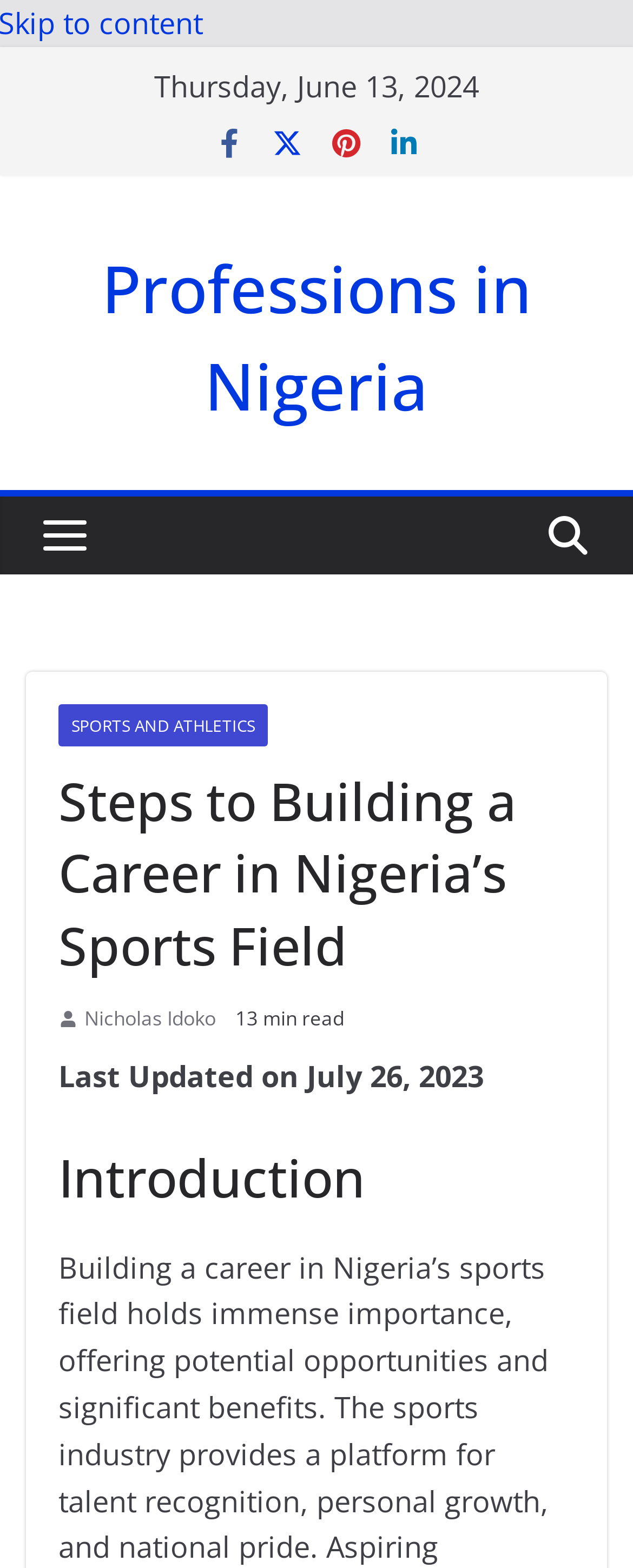Is the menu button expanded?
Carefully analyze the image and provide a thorough answer to the question.

The answer can be found in the button element with the text 'menu' which has the attribute 'expanded' set to False, indicating that the menu is not expanded.